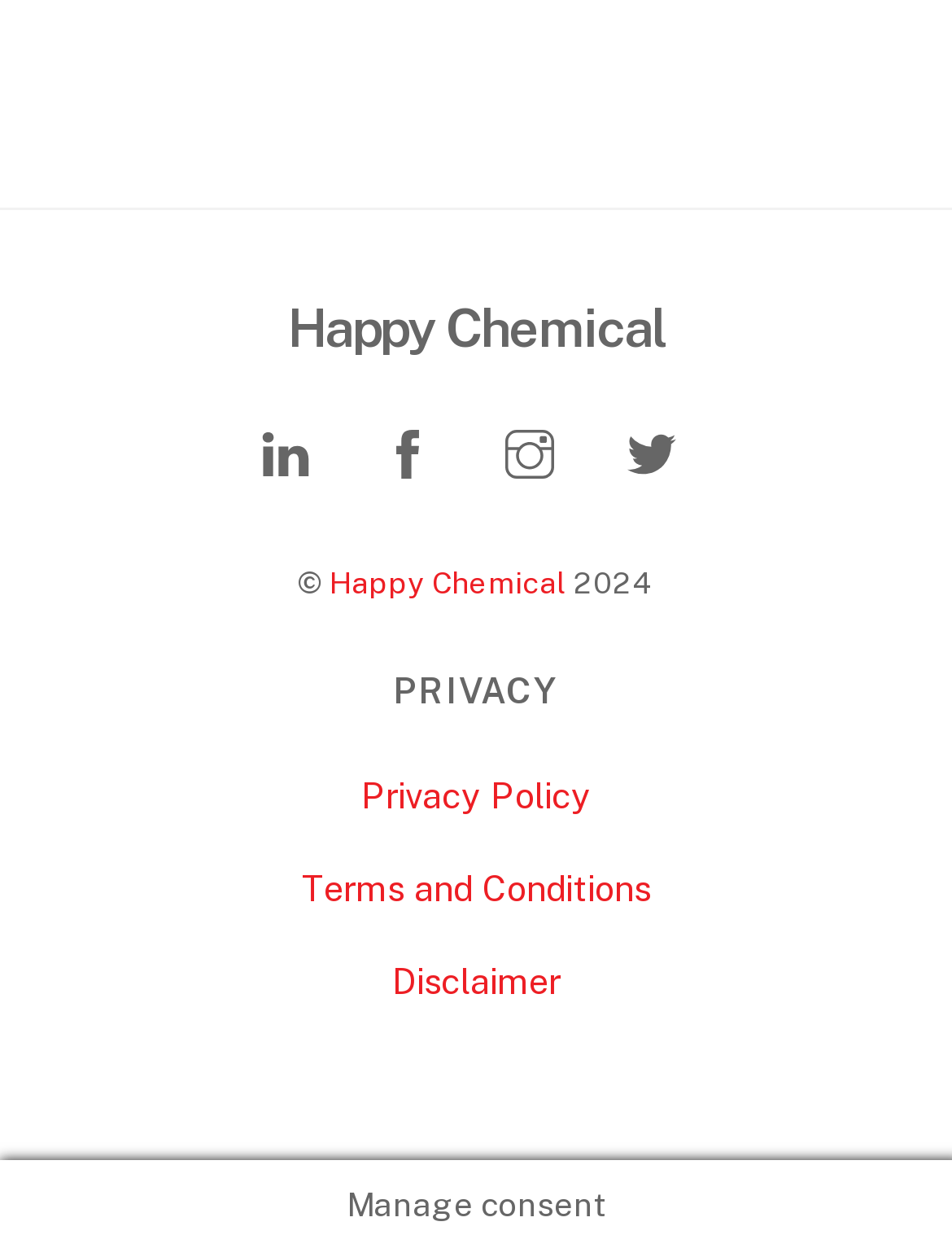Give a one-word or one-phrase response to the question: 
How many social media links are there in the footer?

4